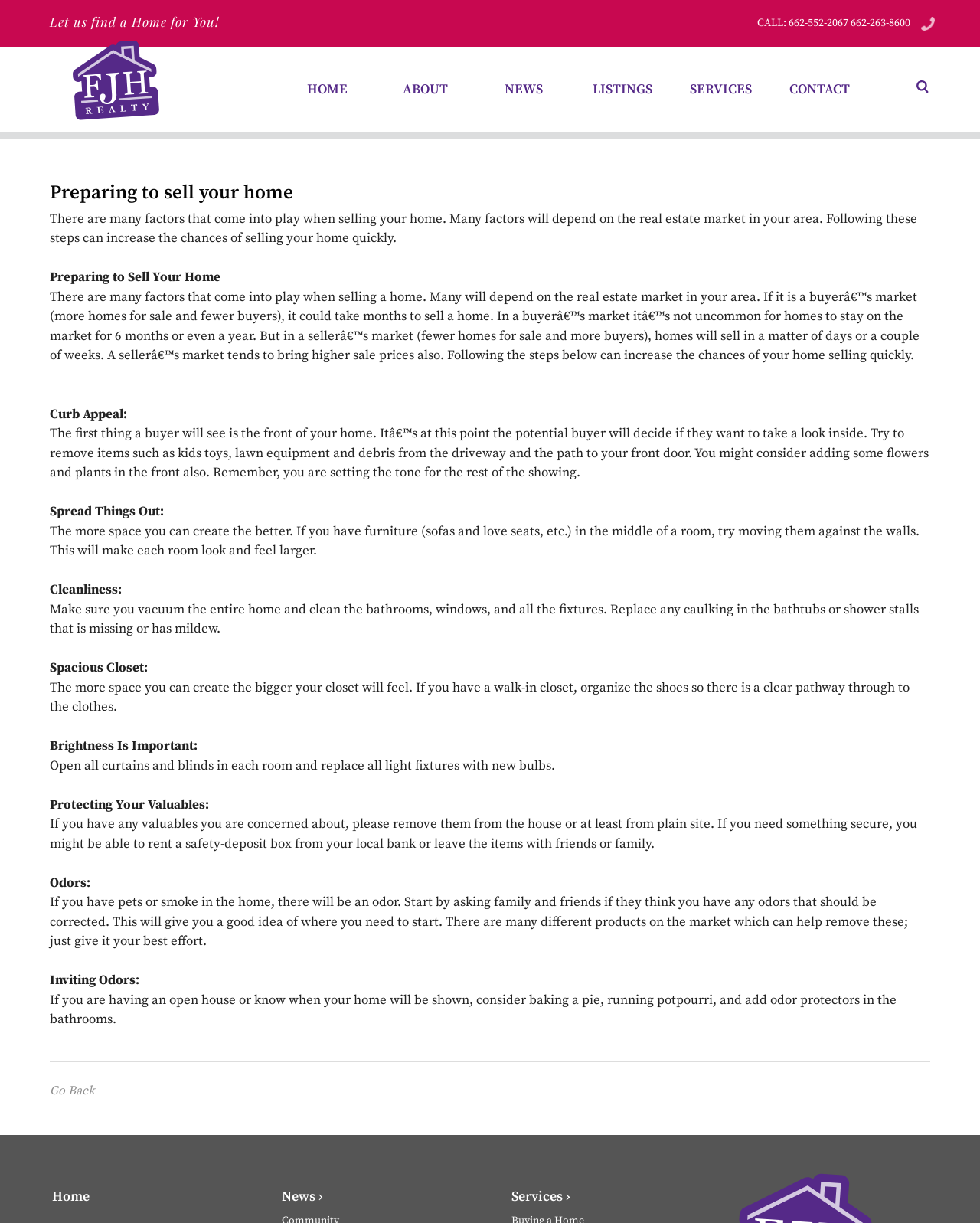Respond to the question below with a single word or phrase:
What is the purpose of opening curtains and blinds?

Brightness